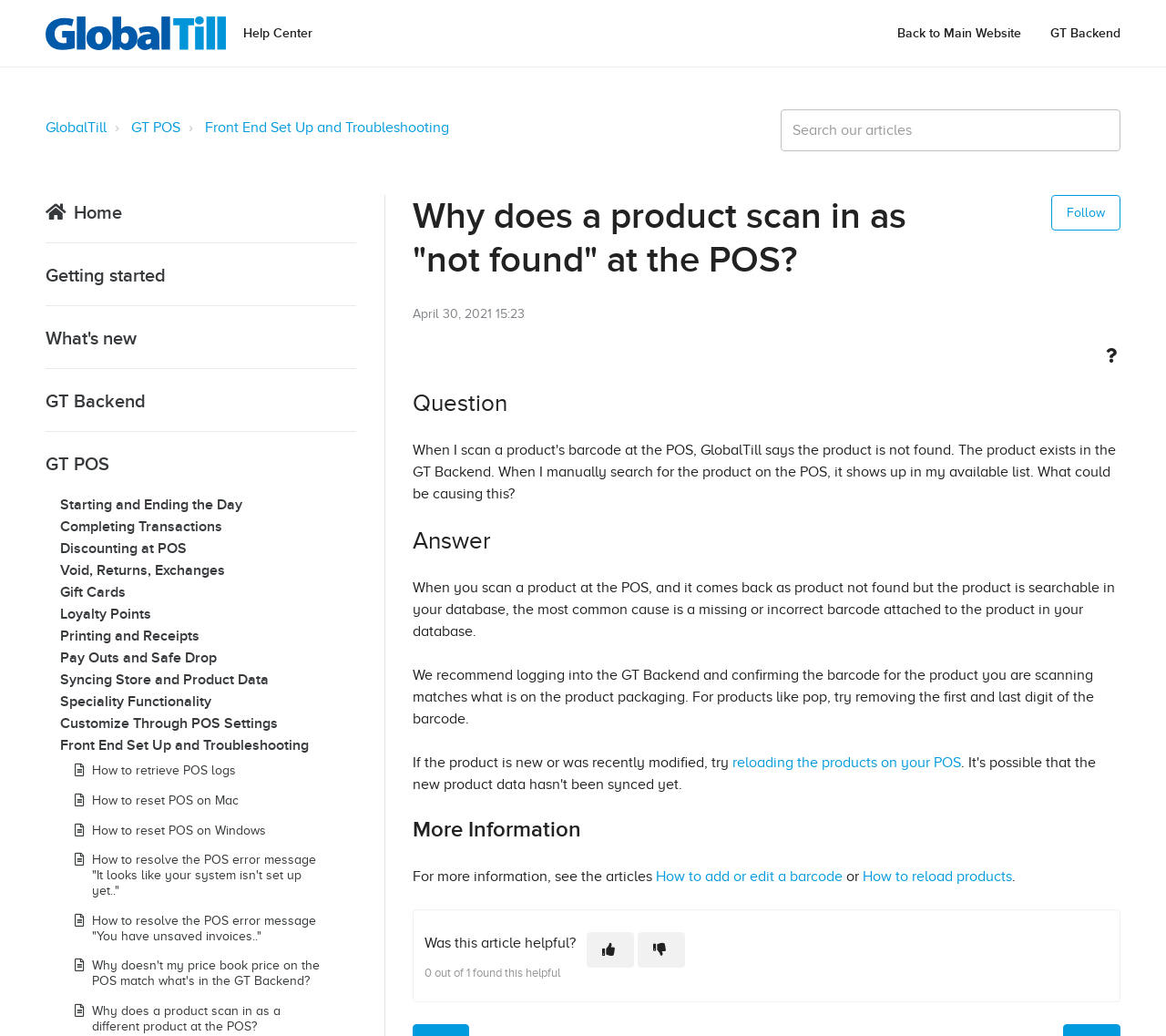How many buttons are there in the footer? Based on the image, give a response in one word or a short phrase.

3